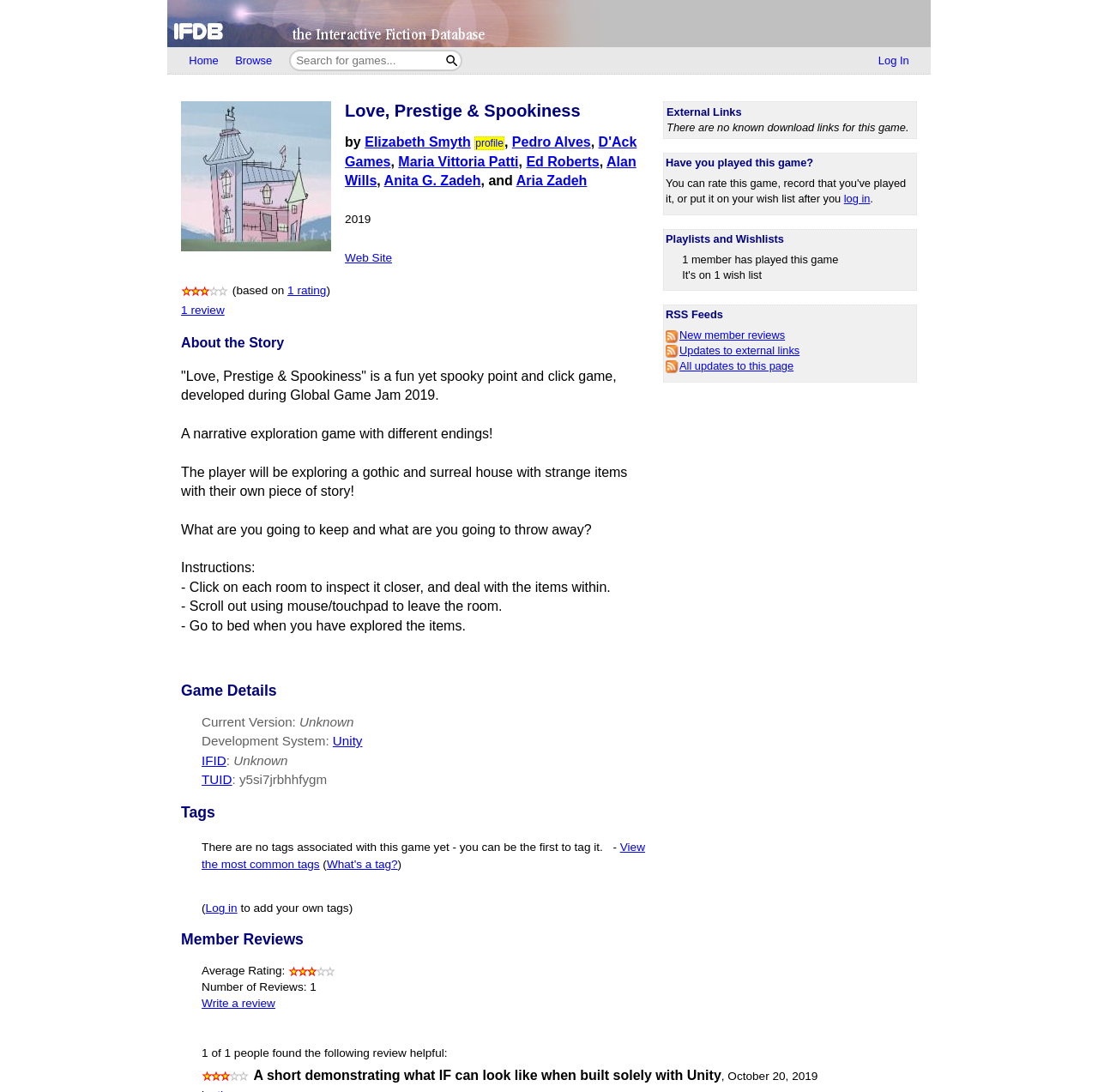Identify the bounding box coordinates of the HTML element based on this description: "Weathering, Erosion and Soils".

None